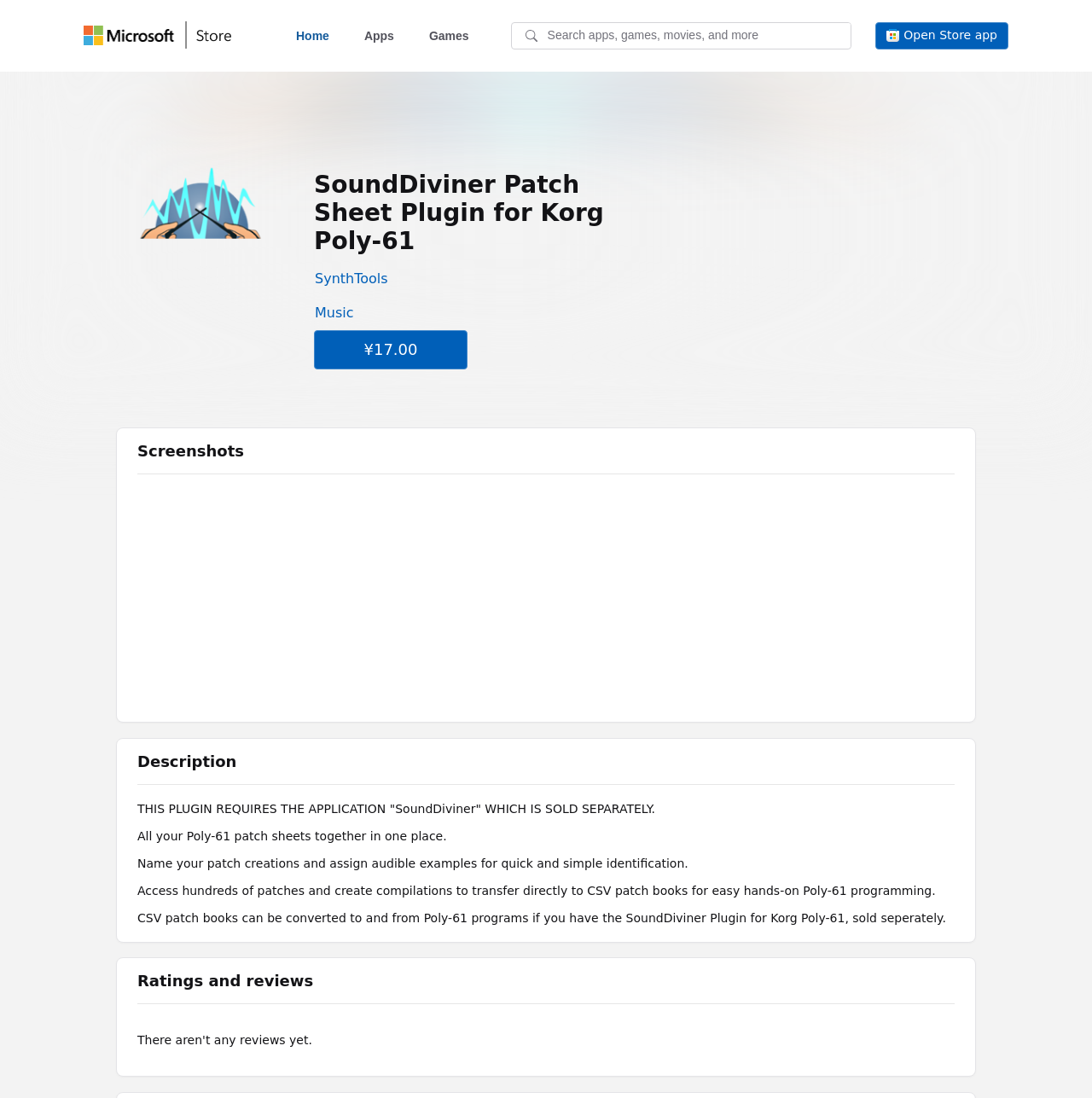Generate a comprehensive description of the webpage.

The webpage is about the "SoundDiviner Patch Sheet Plugin for Korg Poly-61" on the Microsoft Apps store. At the top, there is a navigation bar with links to "Home", "Apps", and "Games". On the top-right corner, there is a search bar with a textbox. Below the navigation bar, there is a prominent heading displaying the plugin's name, accompanied by a product image on the left.

On the left side, there are links to "SynthTools" and "Music" categories. Below these links, there is a call-to-action button to purchase the plugin for ¥17.00. The button is accompanied by a note with the same purchase information.

The main content area is divided into sections. The first section is "Screenshots", which contains a group of images, including one labeled "Viewing a Korg Poly-61 Patch Sheet". There is a button to view more screenshots, accompanied by a "Scroll right" button.

The next section is "Description", which contains a lengthy text describing the plugin's features, including the ability to organize Poly-61 patch sheets, name and assign audible examples to patches, and access hundreds of patches. The text also mentions the requirement of the "SoundDiviner" application, sold separately.

Finally, there is a "Ratings and reviews" section, although it is empty in this screenshot.